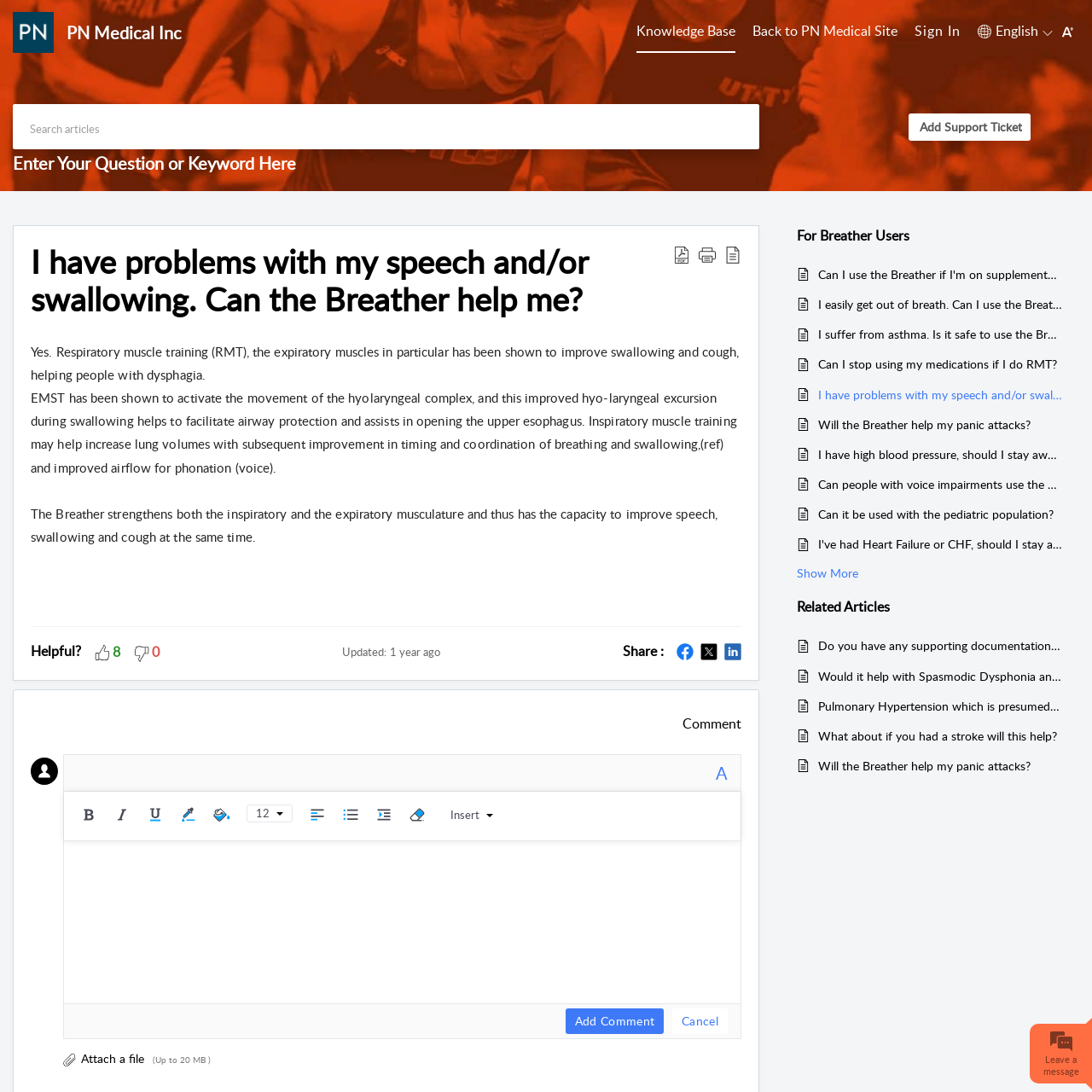Can you look at the image and give a comprehensive answer to the question:
What is the name of the device mentioned on the webpage?

The webpage mentions 'The Breather' as a device that strengthens both the inspiratory and the expiratory musculature, and thus has the capacity to improve speech, swallowing, and cough at the same time.